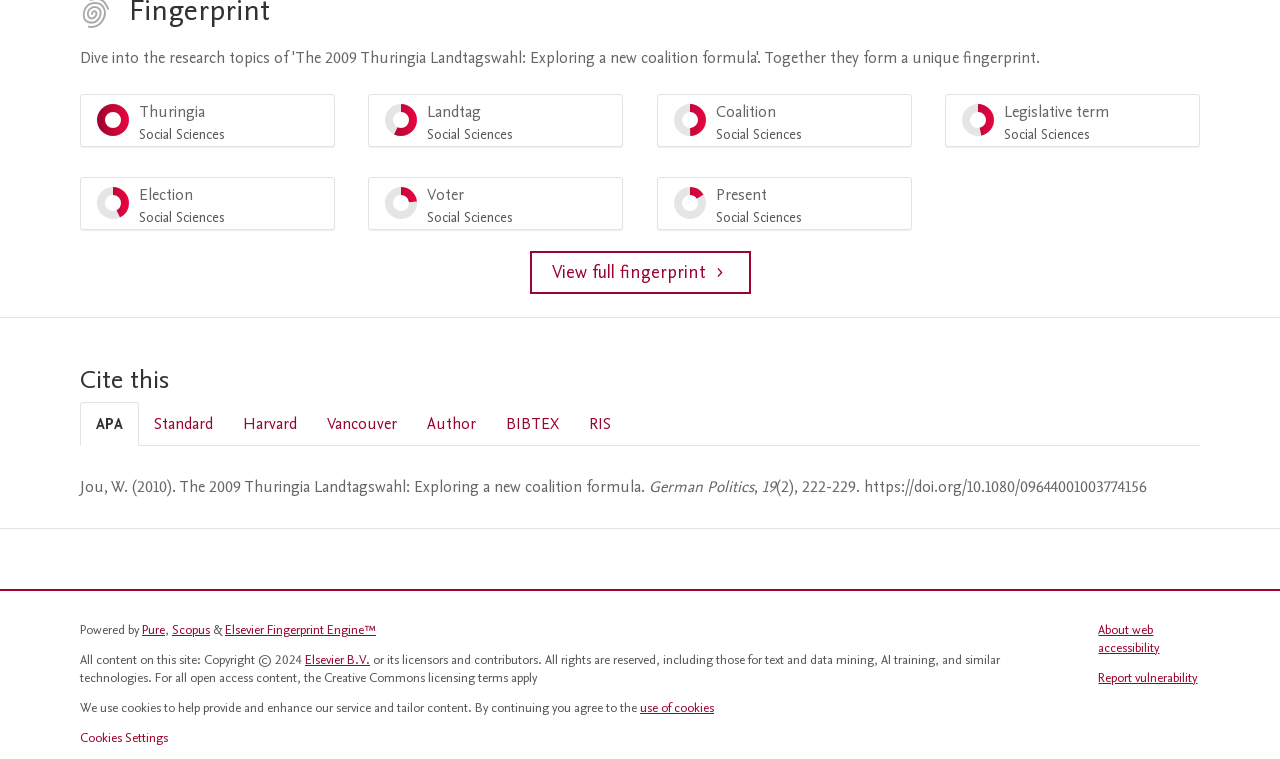Please provide a comprehensive answer to the question below using the information from the image: What is the purpose of the 'View full fingerprint' link?

The purpose of the 'View full fingerprint' link can be inferred from its text. The link is likely intended to allow users to view more detailed information about the fingerprint, hence the name 'View full fingerprint'.